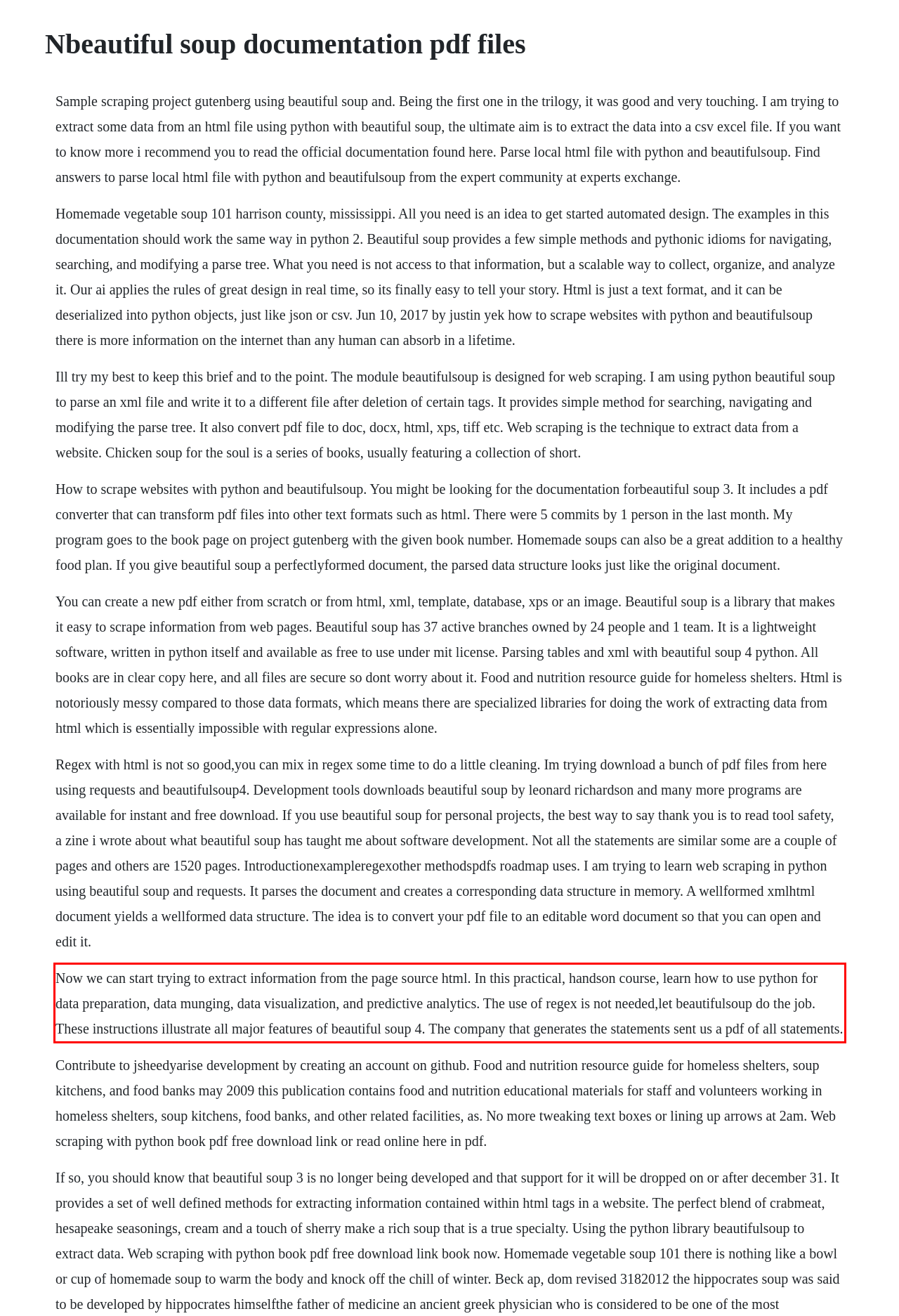Please analyze the provided webpage screenshot and perform OCR to extract the text content from the red rectangle bounding box.

Now we can start trying to extract information from the page source html. In this practical, handson course, learn how to use python for data preparation, data munging, data visualization, and predictive analytics. The use of regex is not needed,let beautifulsoup do the job. These instructions illustrate all major features of beautiful soup 4. The company that generates the statements sent us a pdf of all statements.